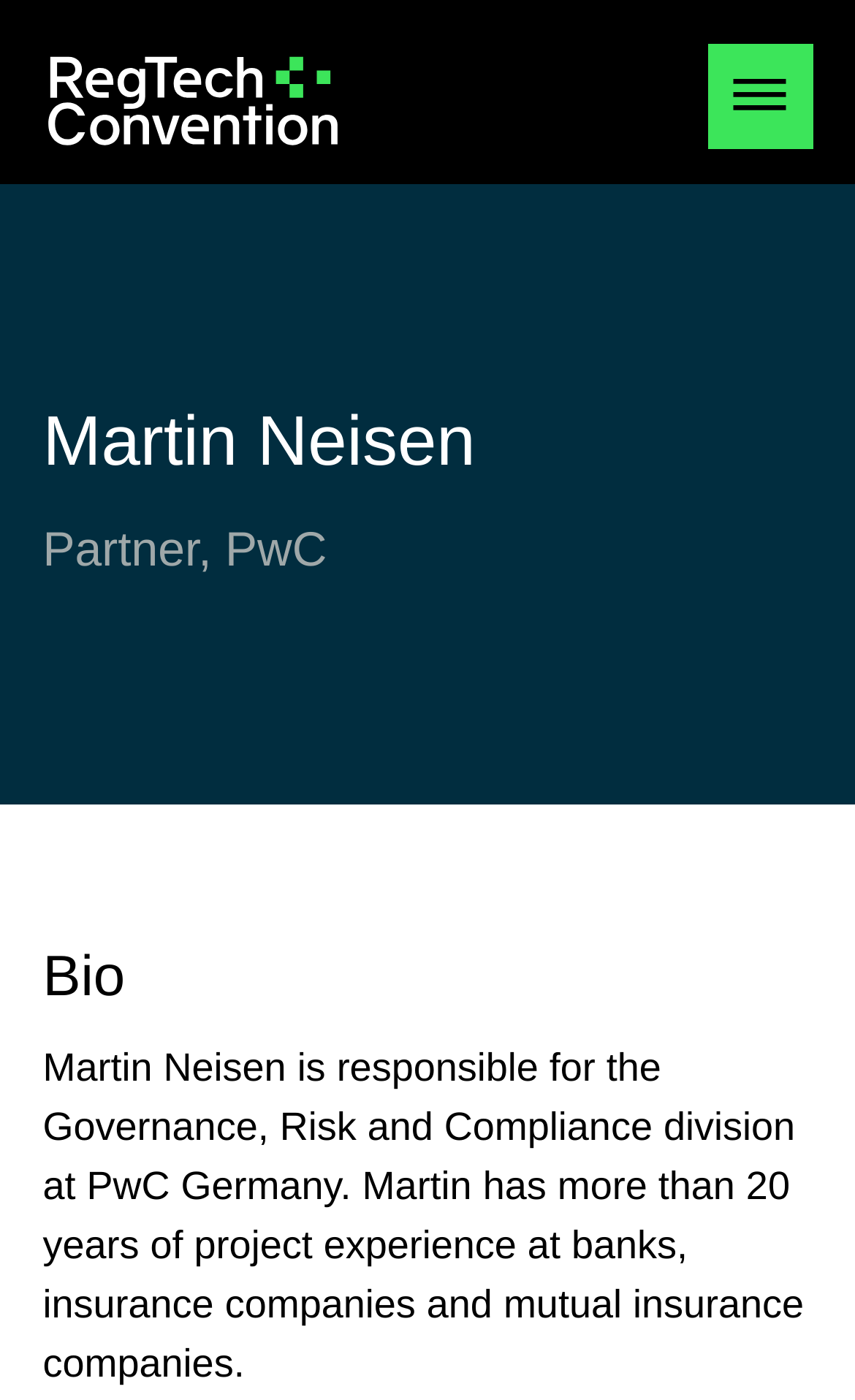Please provide a detailed answer to the question below by examining the image:
How many years of project experience does Martin Neisen have?

I found the answer by reading the StaticText element with the bio description of Martin Neisen, which mentions that he has 'more than 20 years of project experience at banks, insurance companies and mutual insurance companies'.